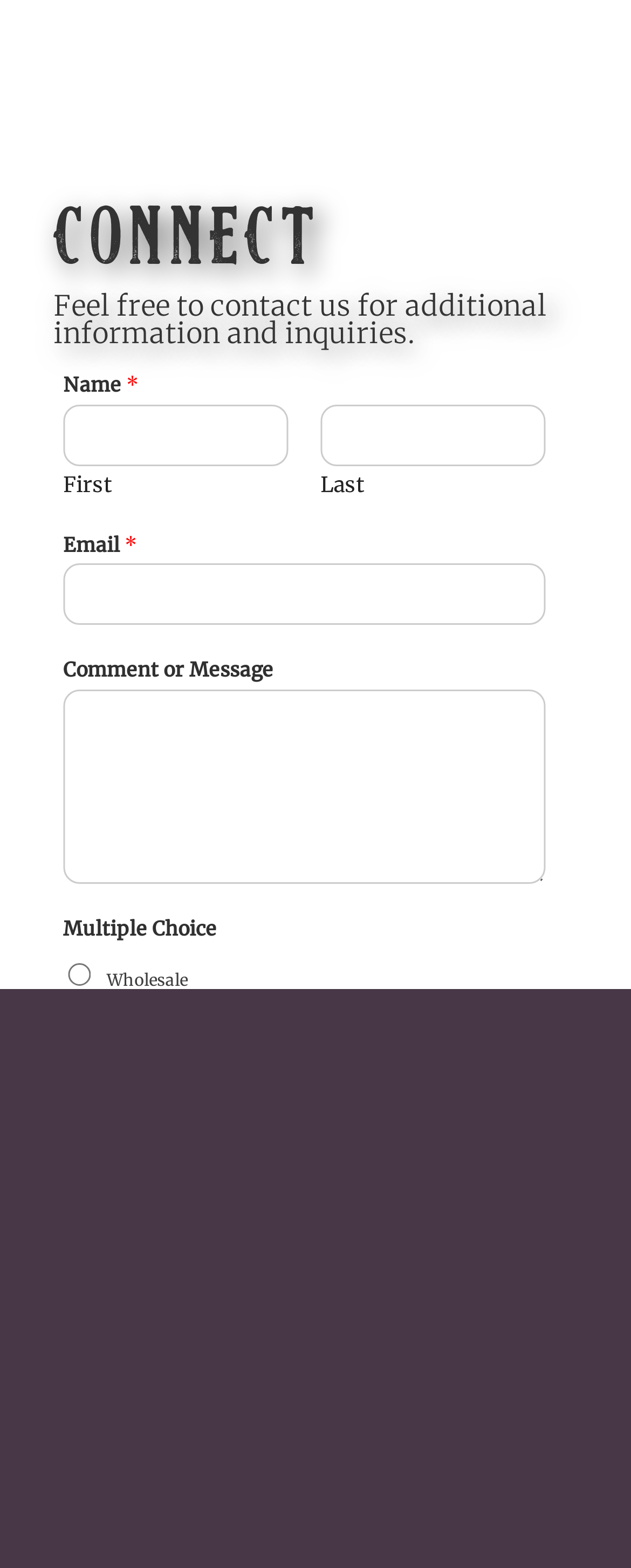Pinpoint the bounding box coordinates of the clickable element needed to complete the instruction: "Input your email address". The coordinates should be provided as four float numbers between 0 and 1: [left, top, right, bottom].

[0.1, 0.36, 0.865, 0.399]